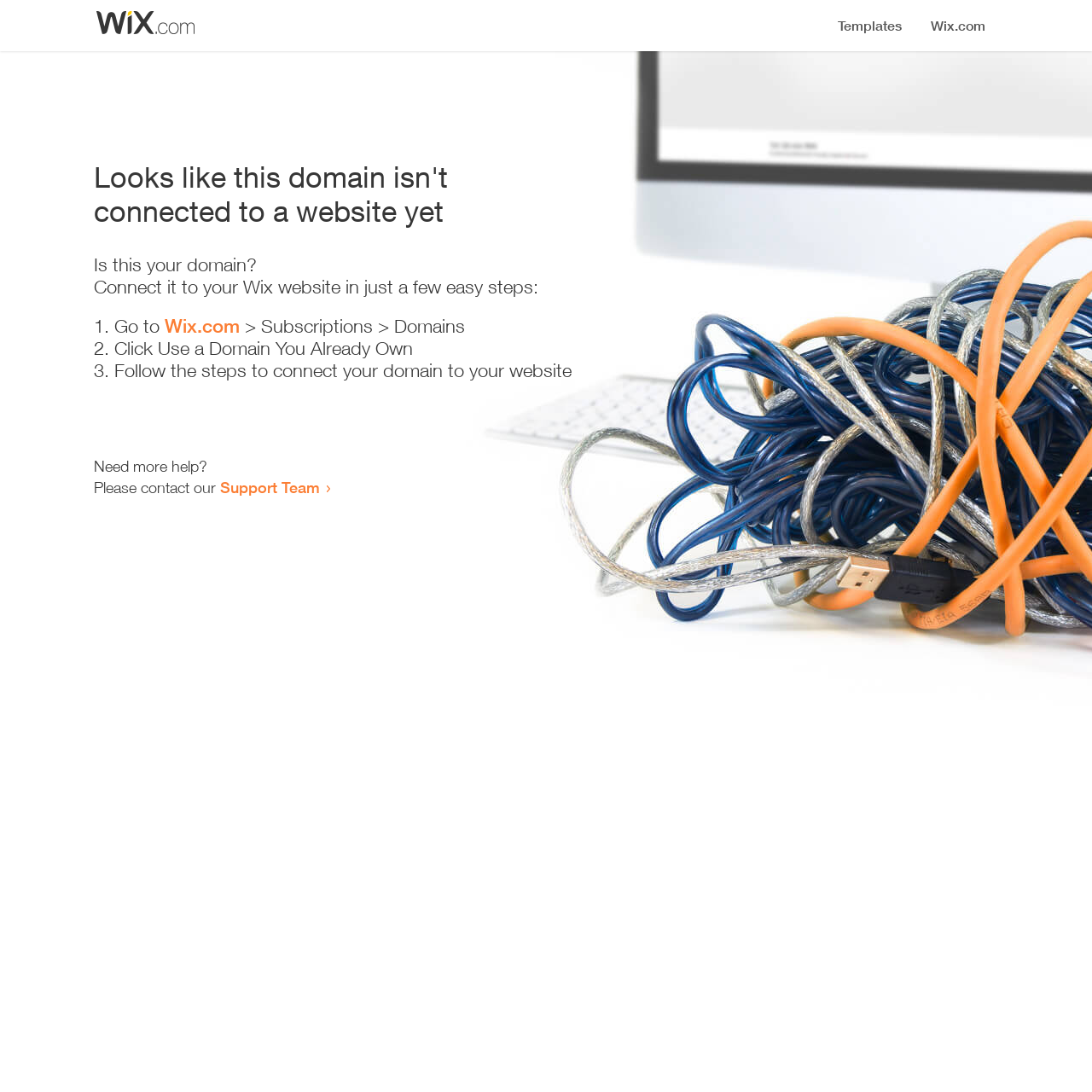Use a single word or phrase to respond to the question:
What is the status of the domain?

Not connected